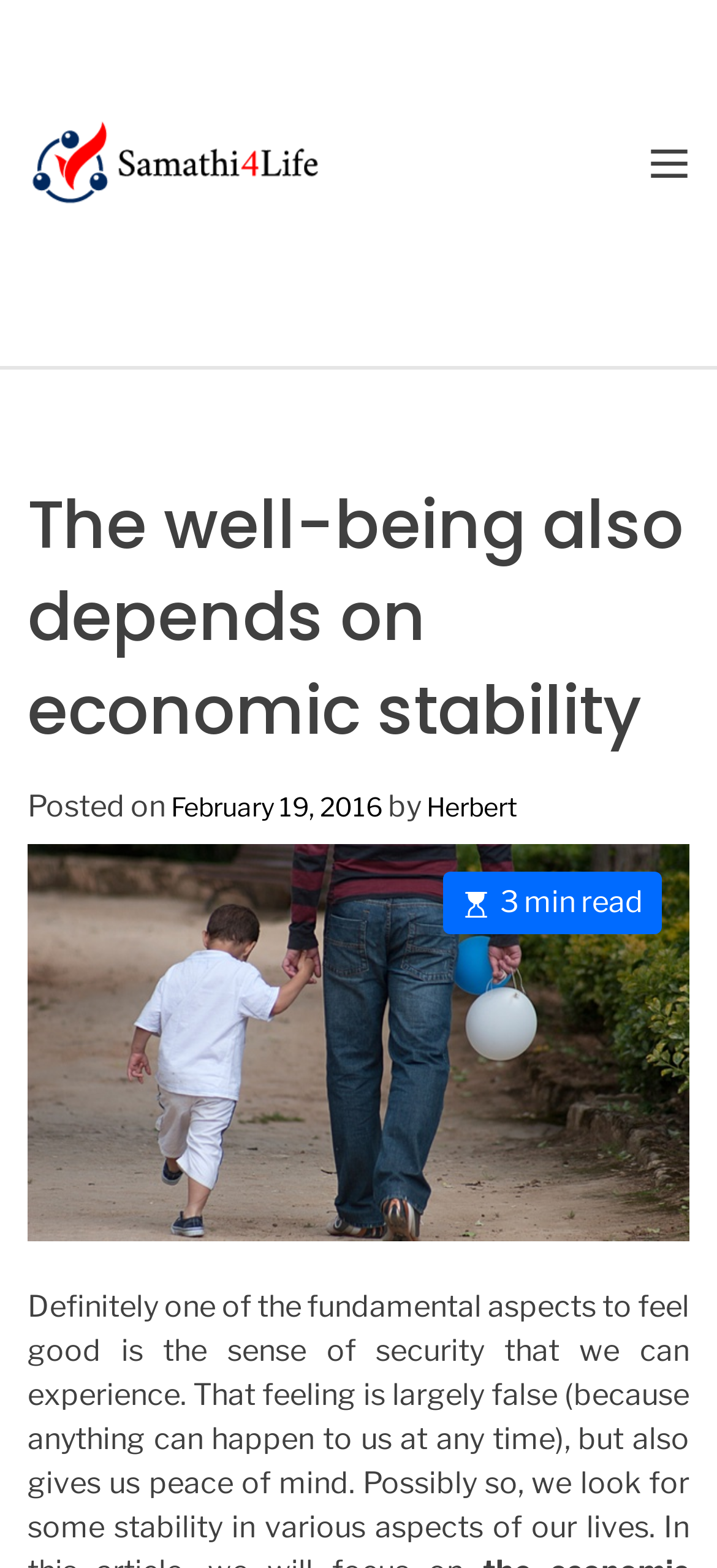Provide the bounding box coordinates of the HTML element described as: "February 19, 2016July 21, 2017". The bounding box coordinates should be four float numbers between 0 and 1, i.e., [left, top, right, bottom].

[0.238, 0.505, 0.533, 0.524]